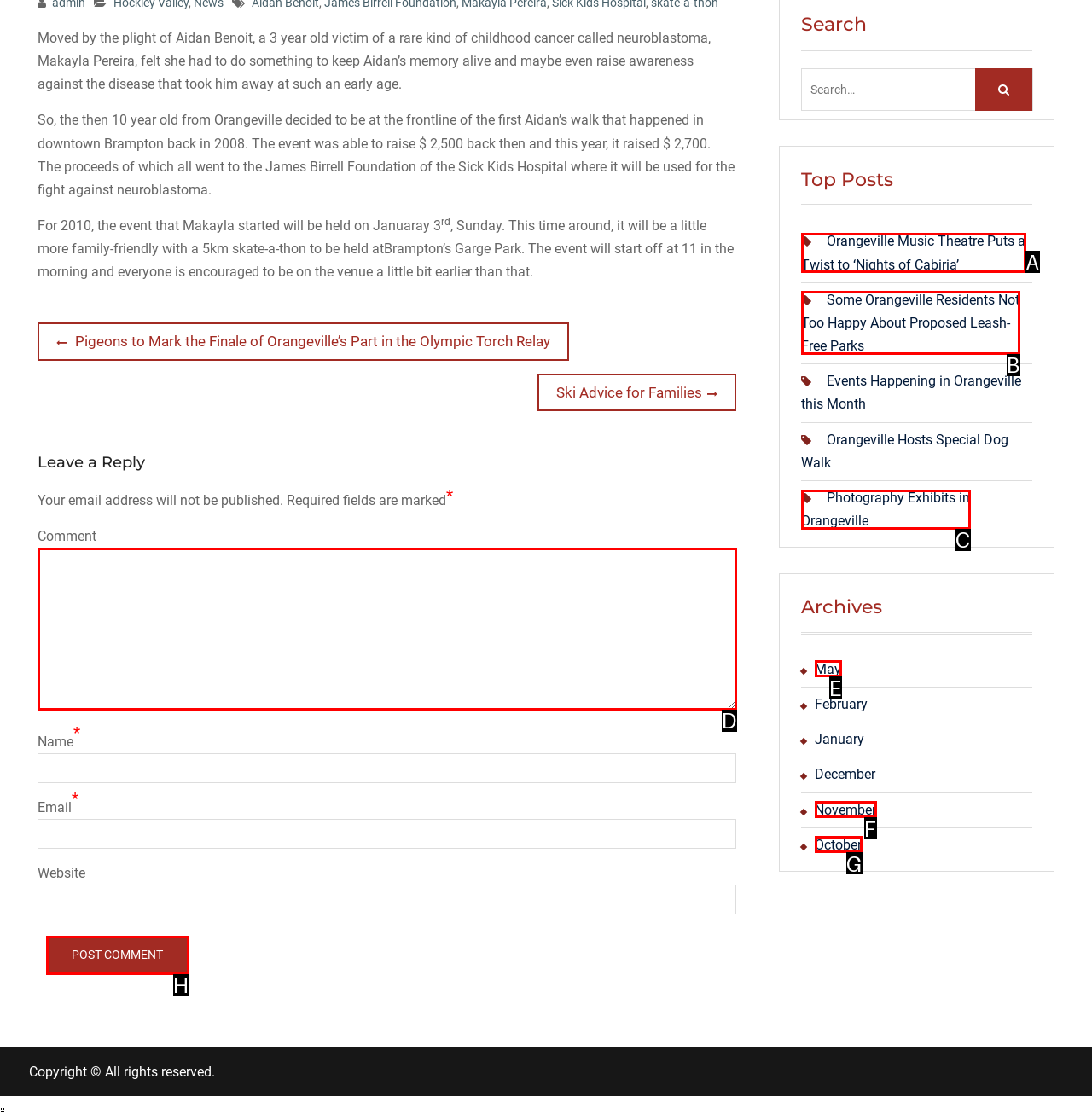Select the letter that corresponds to this element description: November
Answer with the letter of the correct option directly.

F